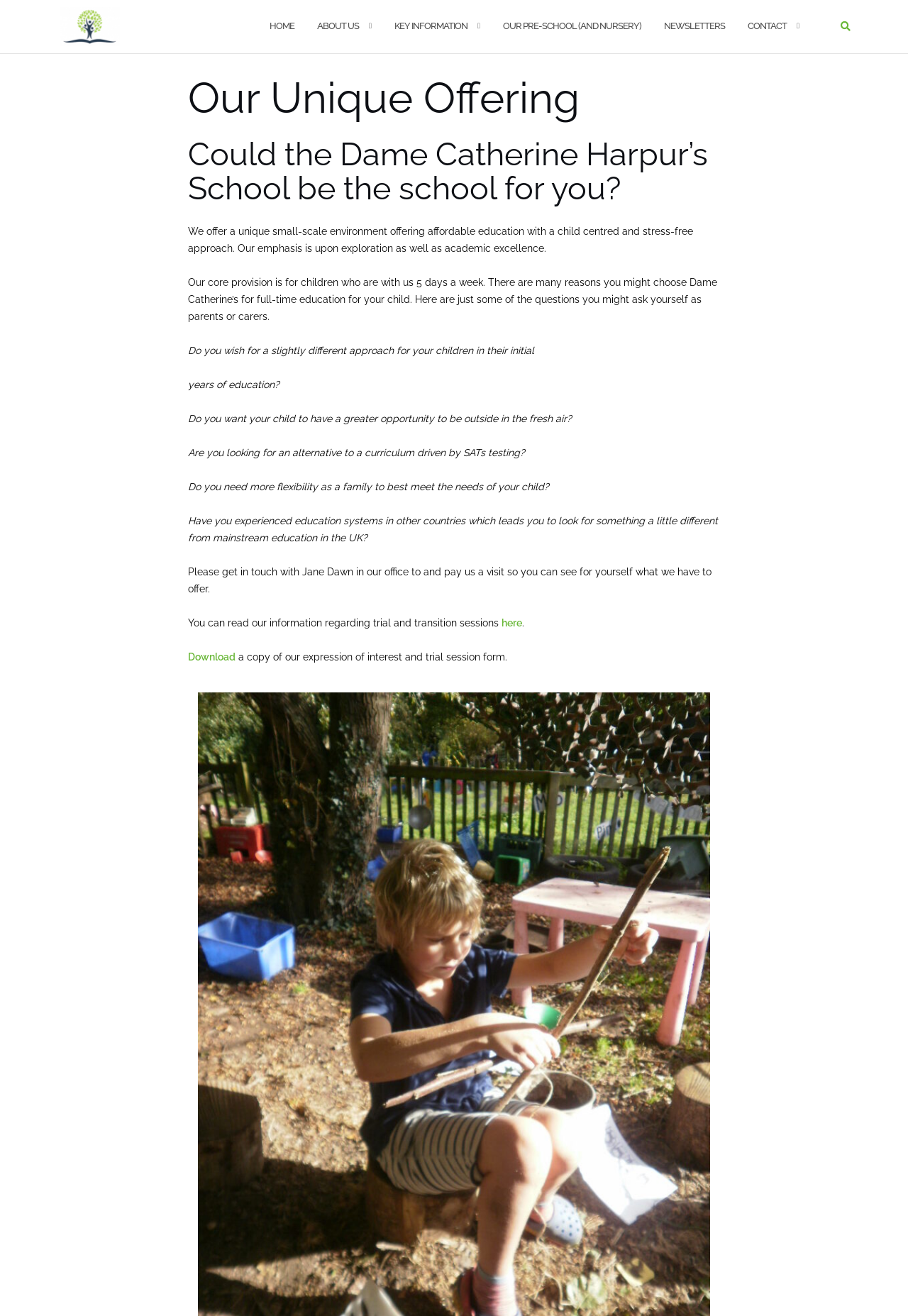Determine the bounding box coordinates for the clickable element required to fulfill the instruction: "Click the 'HOME' link". Provide the coordinates as four float numbers between 0 and 1, i.e., [left, top, right, bottom].

[0.297, 0.005, 0.324, 0.035]